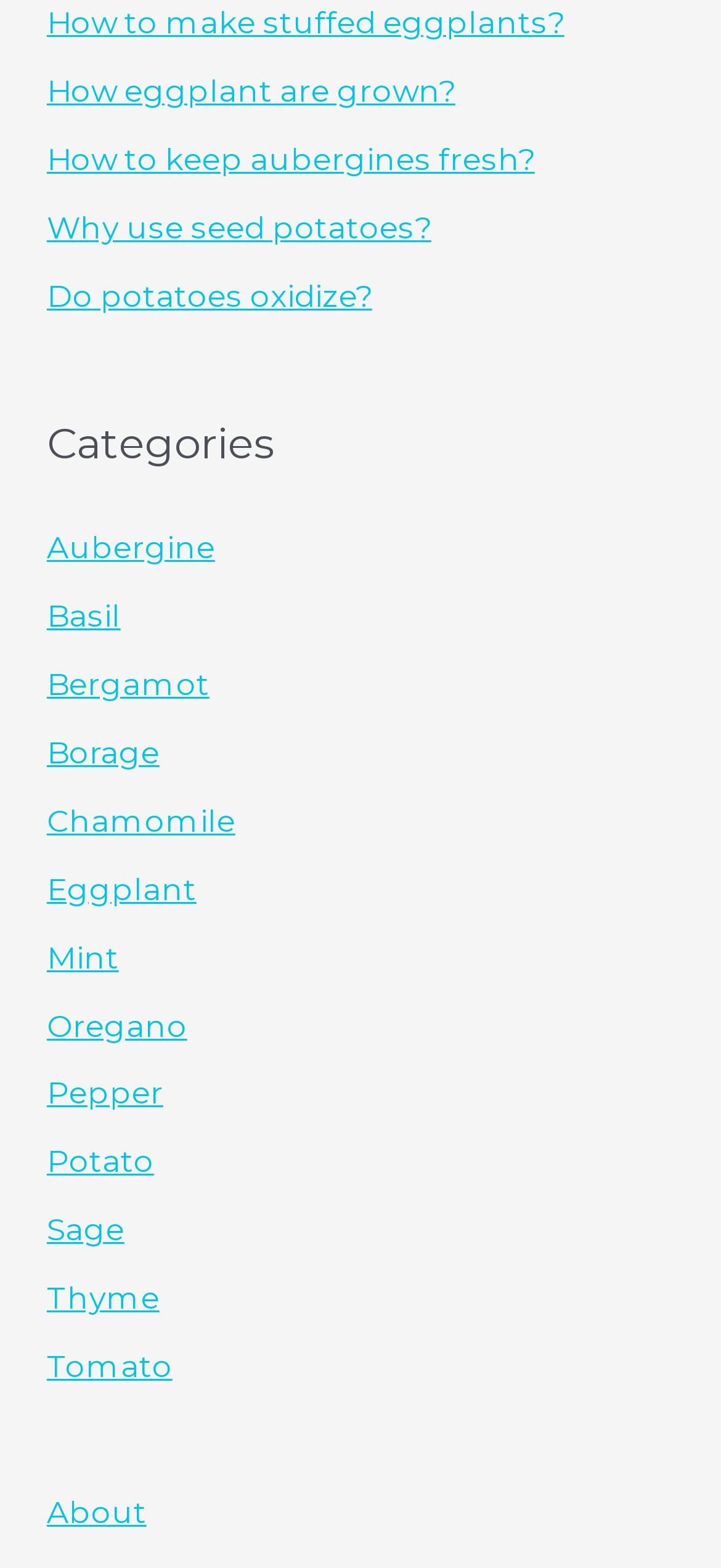Can you determine the bounding box coordinates of the area that needs to be clicked to fulfill the following instruction: "Go to 'About'"?

[0.065, 0.952, 0.203, 0.976]